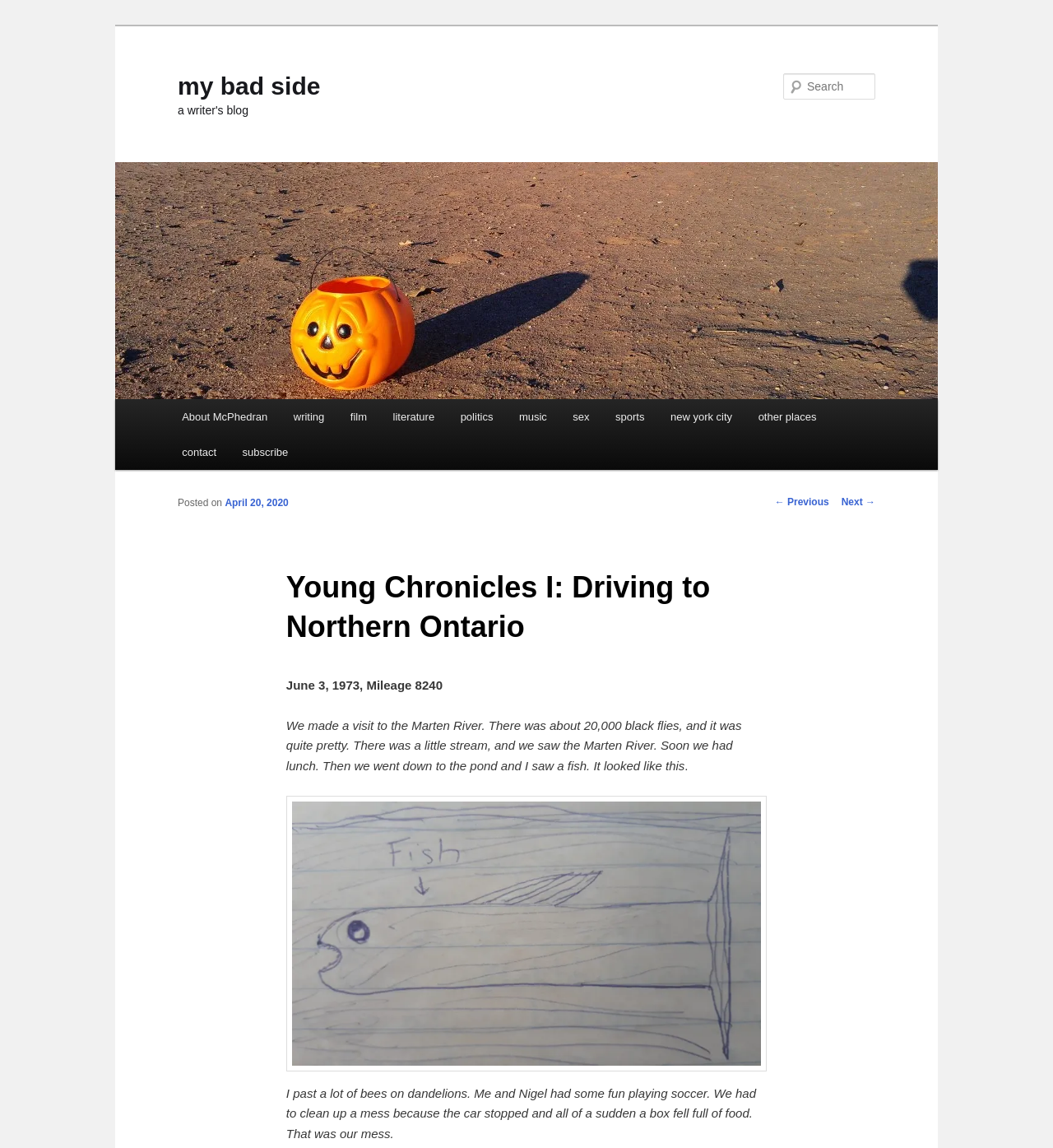Kindly provide the bounding box coordinates of the section you need to click on to fulfill the given instruction: "View the 'Meeting Information'".

None